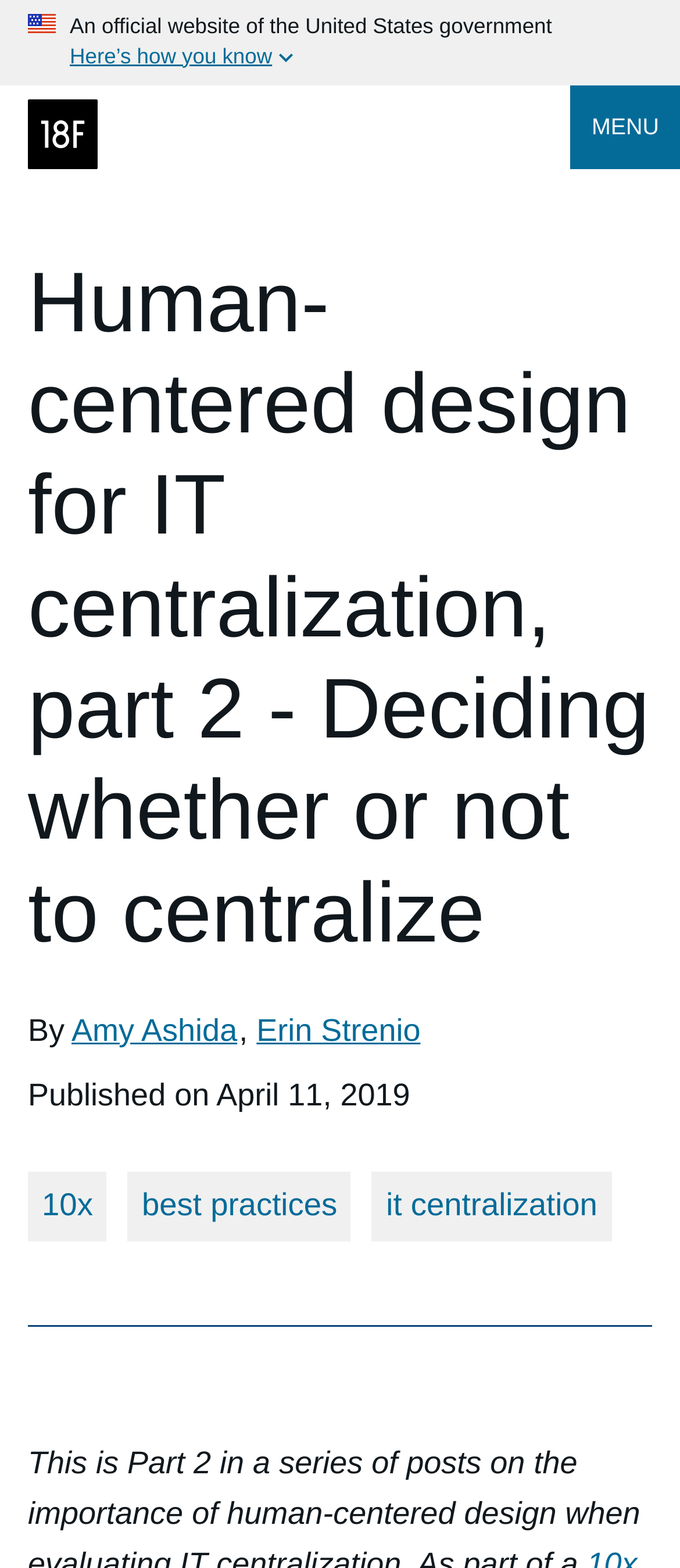Show the bounding box coordinates of the region that should be clicked to follow the instruction: "Check the publication date."

[0.318, 0.687, 0.603, 0.709]